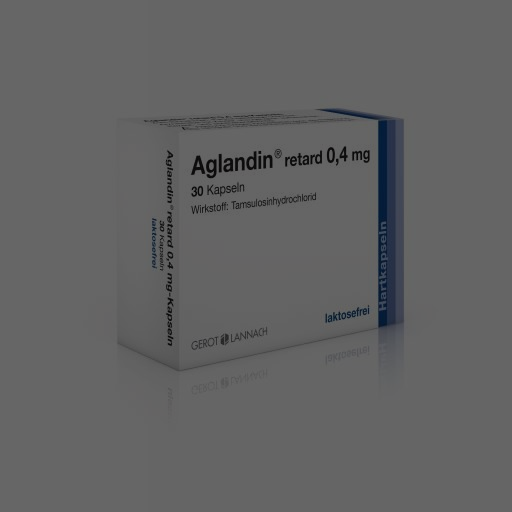Write a descriptive caption for the image, covering all notable aspects.

The image displays the packaging of Aglandin® retard, specifically designed for medication containing tamsulosin hydrochloride. The box prominently features the product name "Aglandin® retard 0,4 mg," indicating its dosage strength, along with the quantity of 30 capsules included in the package. Additional text mentions "Wirkstoff: Tamsulosinhydrochlorid," which translates to "Active substance: Tamsulosin hydrochloride," clarifying its medicinal purpose. The packaging suggests it is lactose-free, catering to those with lactose intolerance. The design reflects a clinical and professional aesthetic typical of pharmaceutical products, maintaining a clear focus on the essential details for consumers.